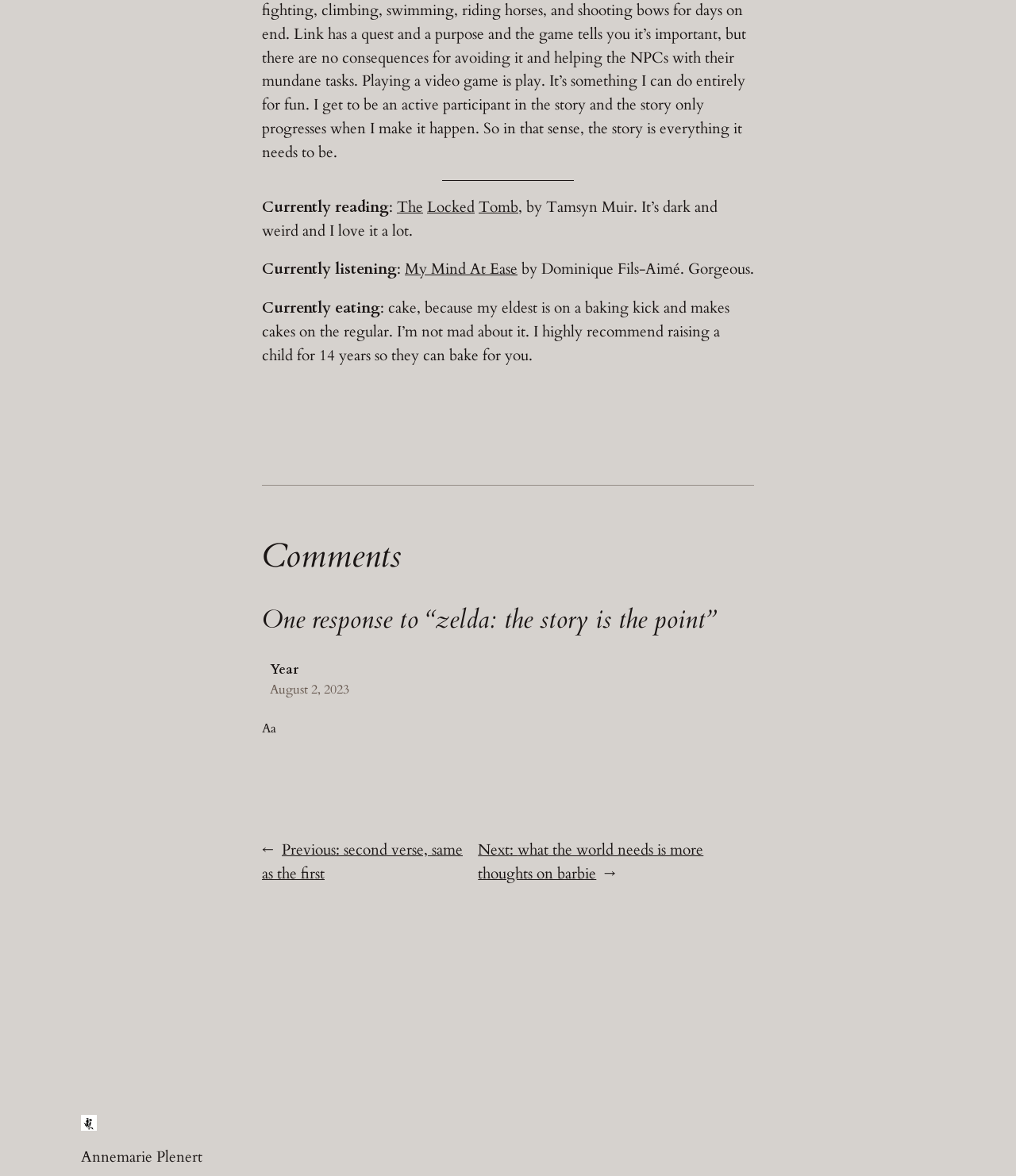Look at the image and give a detailed response to the following question: What is the author currently reading?

The answer can be found in the section 'Currently reading' where it says 'The Locked Tomb, by Tamsyn Muir. It’s dark and weird and I love it a lot.'